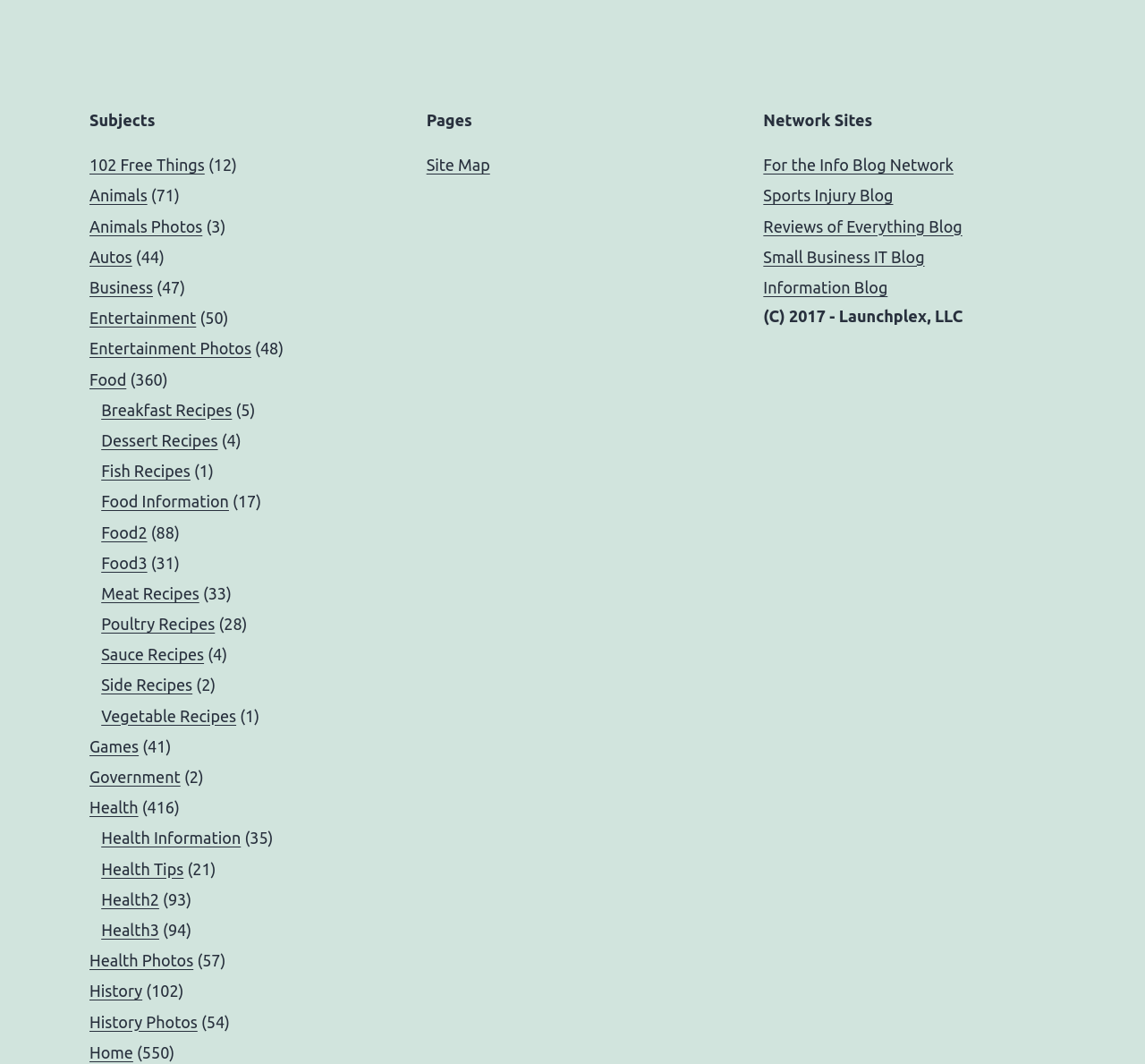Determine the bounding box coordinates of the element's region needed to click to follow the instruction: "Browse 'Food Information'". Provide these coordinates as four float numbers between 0 and 1, formatted as [left, top, right, bottom].

[0.088, 0.463, 0.2, 0.48]